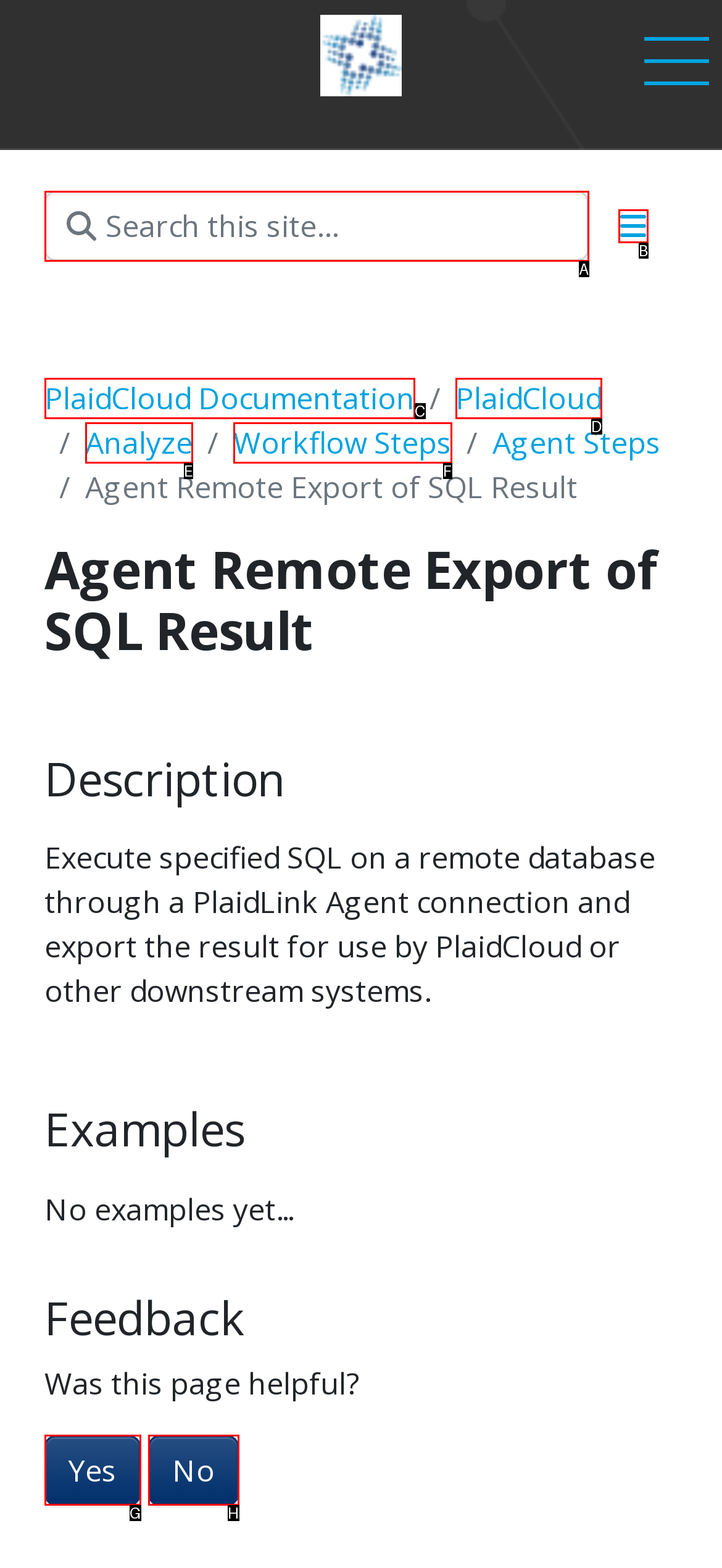Determine which HTML element matches the given description: Yes. Provide the corresponding option's letter directly.

G